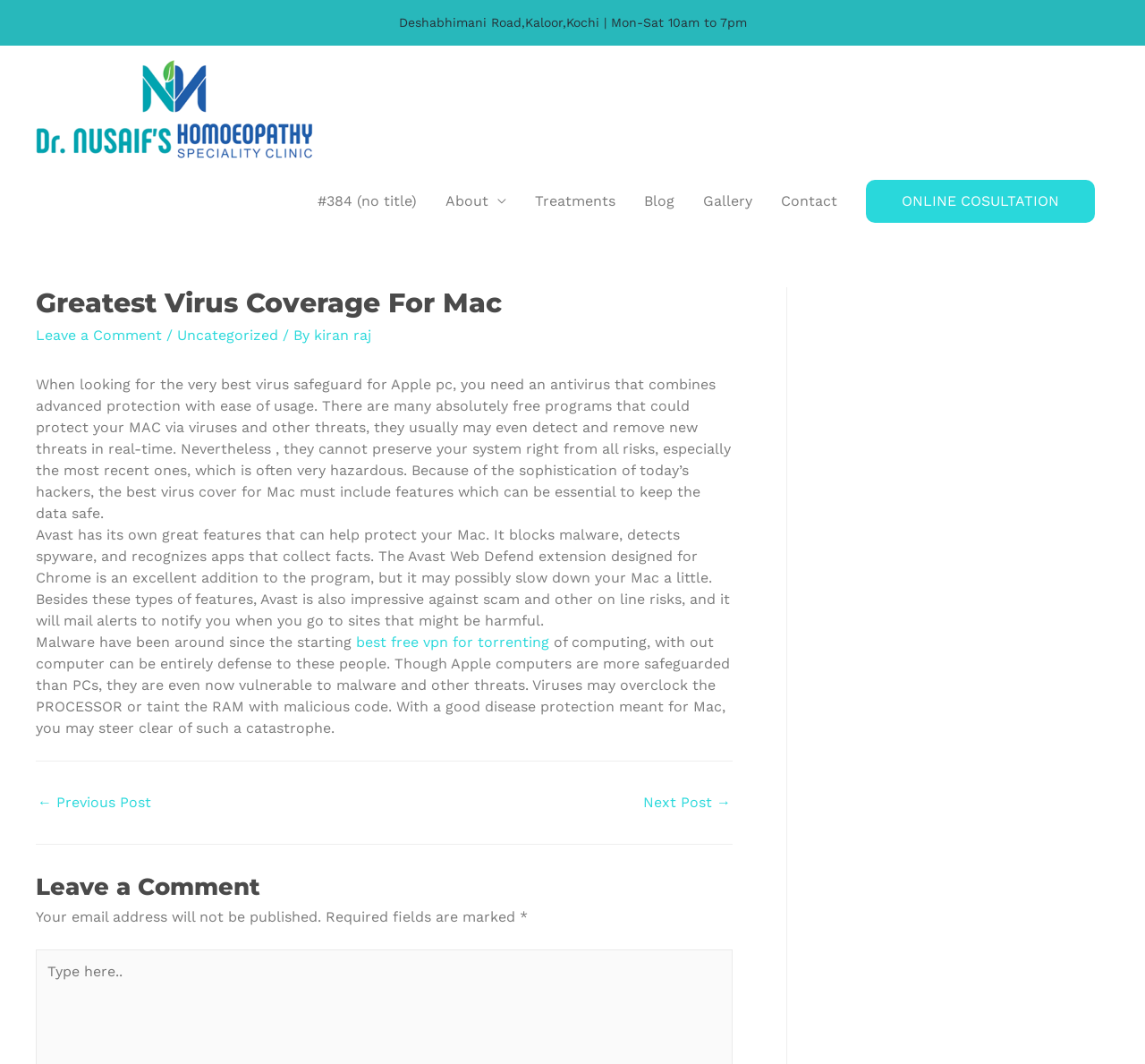Identify the bounding box for the UI element described as: "Gallery". The coordinates should be four float numbers between 0 and 1, i.e., [left, top, right, bottom].

[0.602, 0.162, 0.67, 0.216]